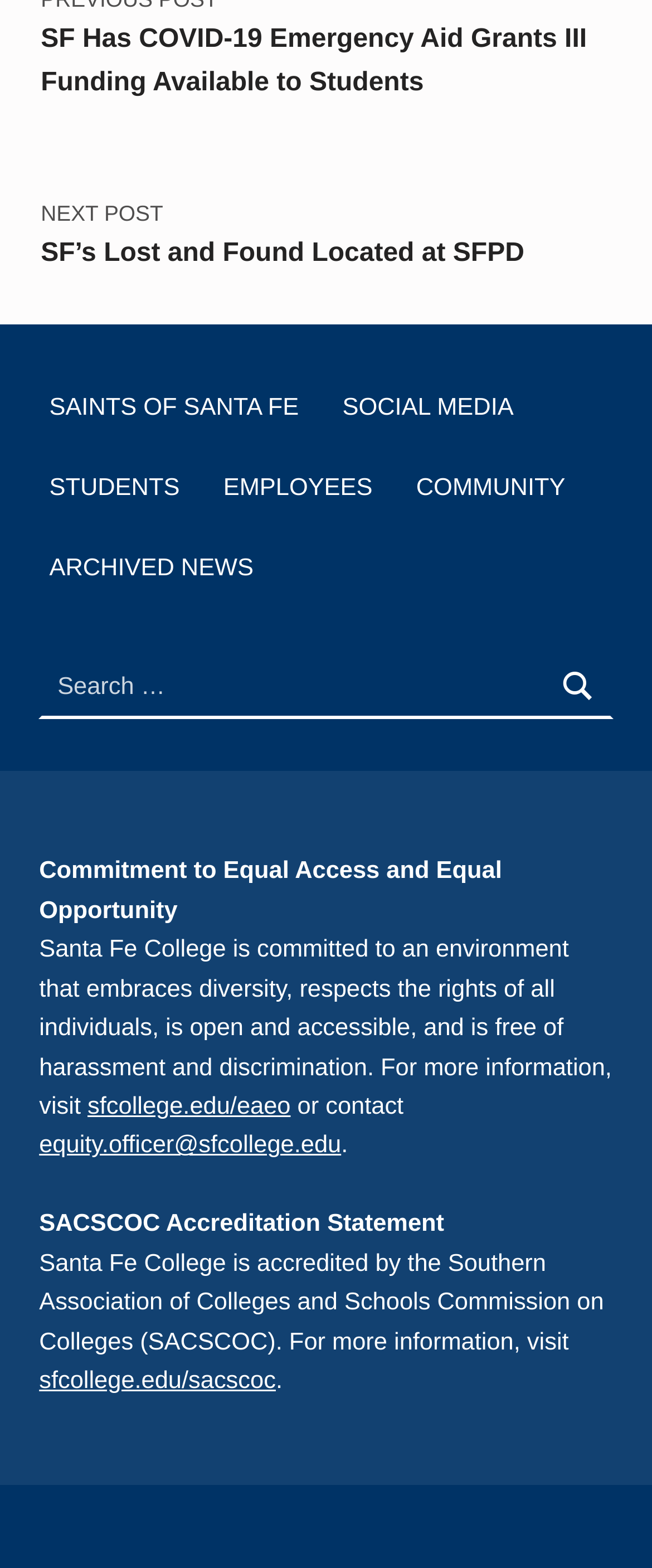Refer to the image and offer a detailed explanation in response to the question: What is the accreditation statement about?

I read the StaticText element 'SACSCOC Accreditation Statement' and the following text, which mentions that Santa Fe College is accredited by the Southern Association of Colleges and Schools Commission on Colleges (SACSCOC).